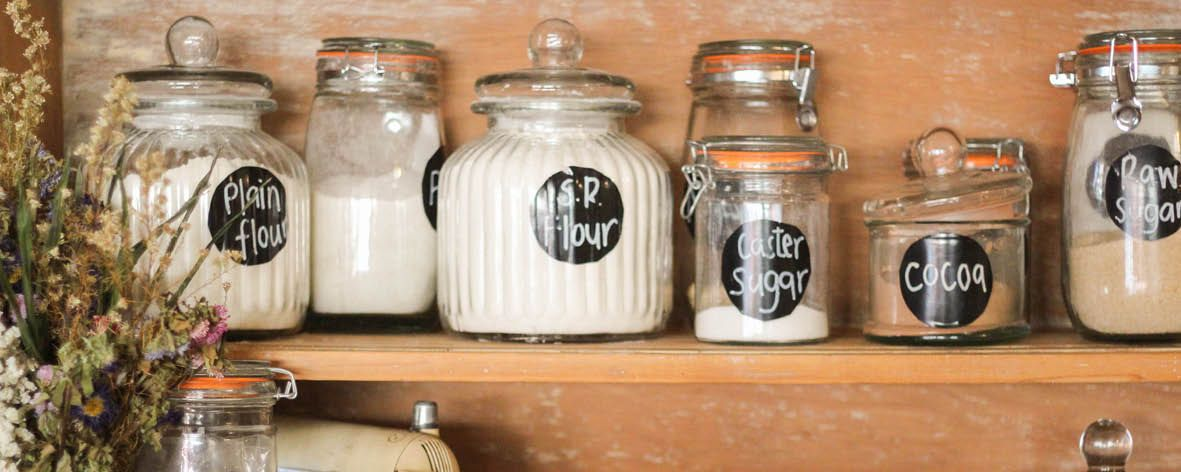Based on the image, provide a detailed response to the question:
What is the decorative element on the left side of the pantry shelf?

As I analyze the image, I observe a subtle yet elegant decorative touch on the left side of the pantry shelf. Upon closer inspection, I notice that it is a hint of dried flowers, adding a touch of warmth and coziness to the overall presentation.